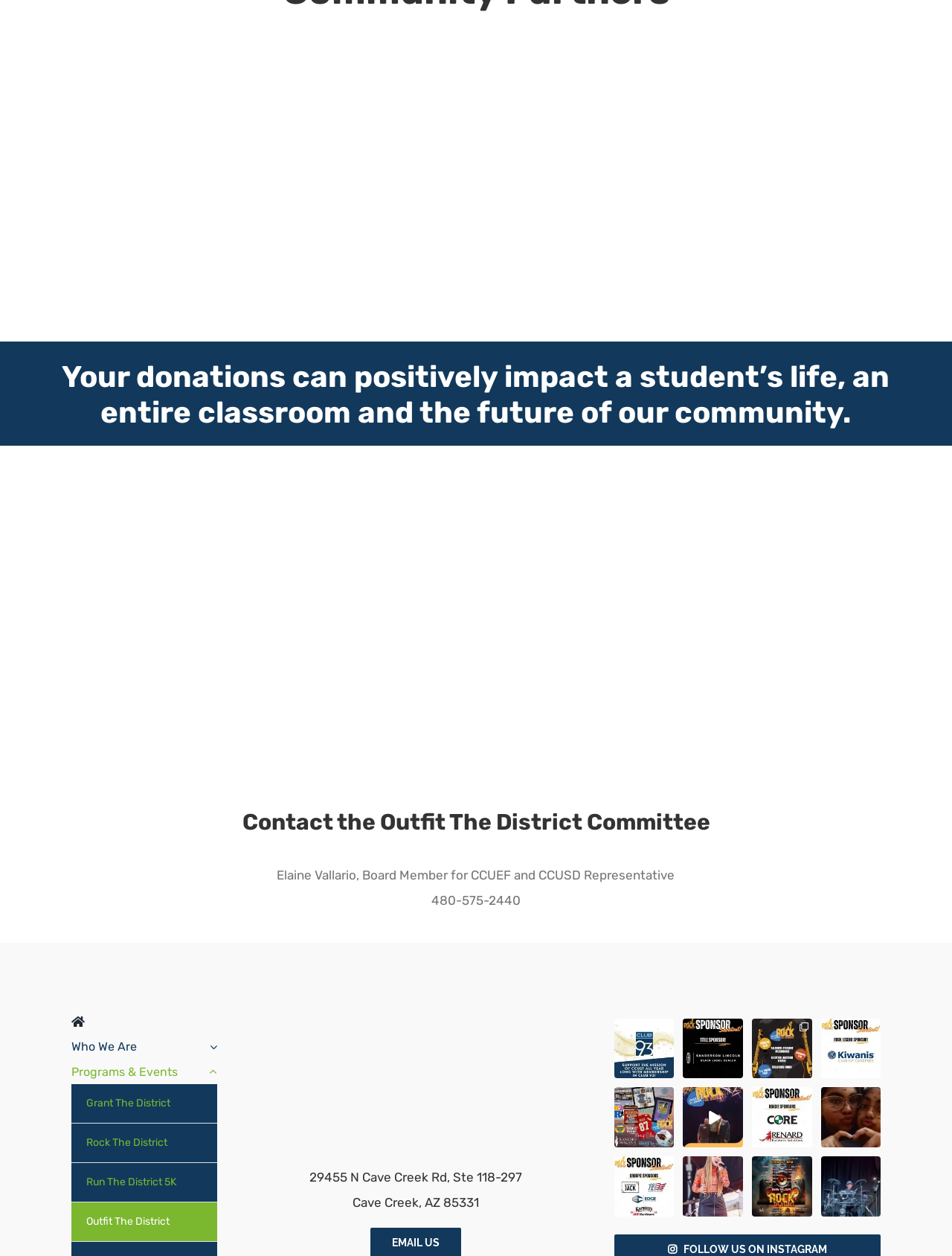What is the name of the foundation?
From the image, respond with a single word or phrase.

Cave Creek Unified Education Foundation